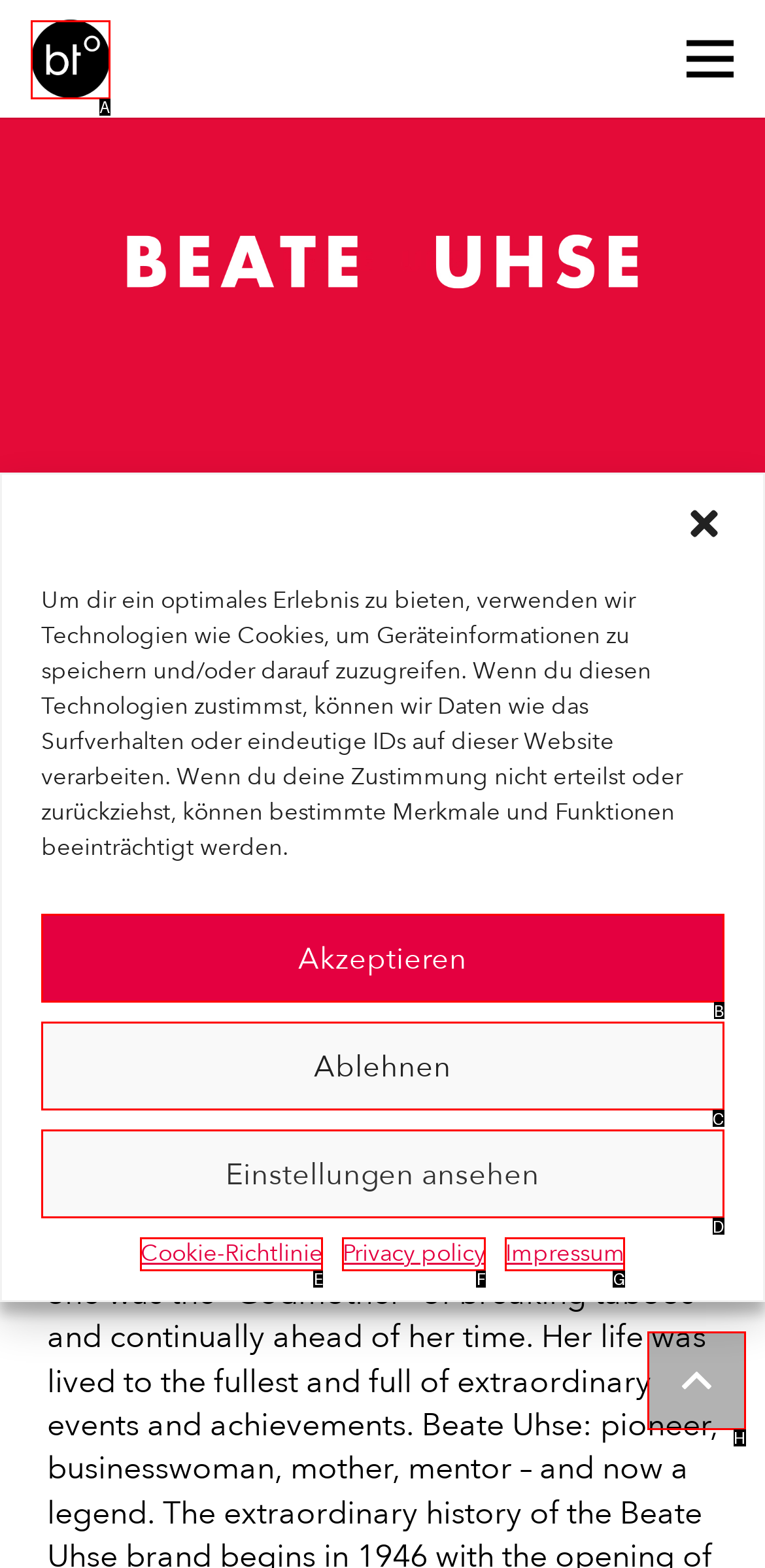Identify the letter of the UI element you need to select to accomplish the task: Click the brand logo.
Respond with the option's letter from the given choices directly.

A